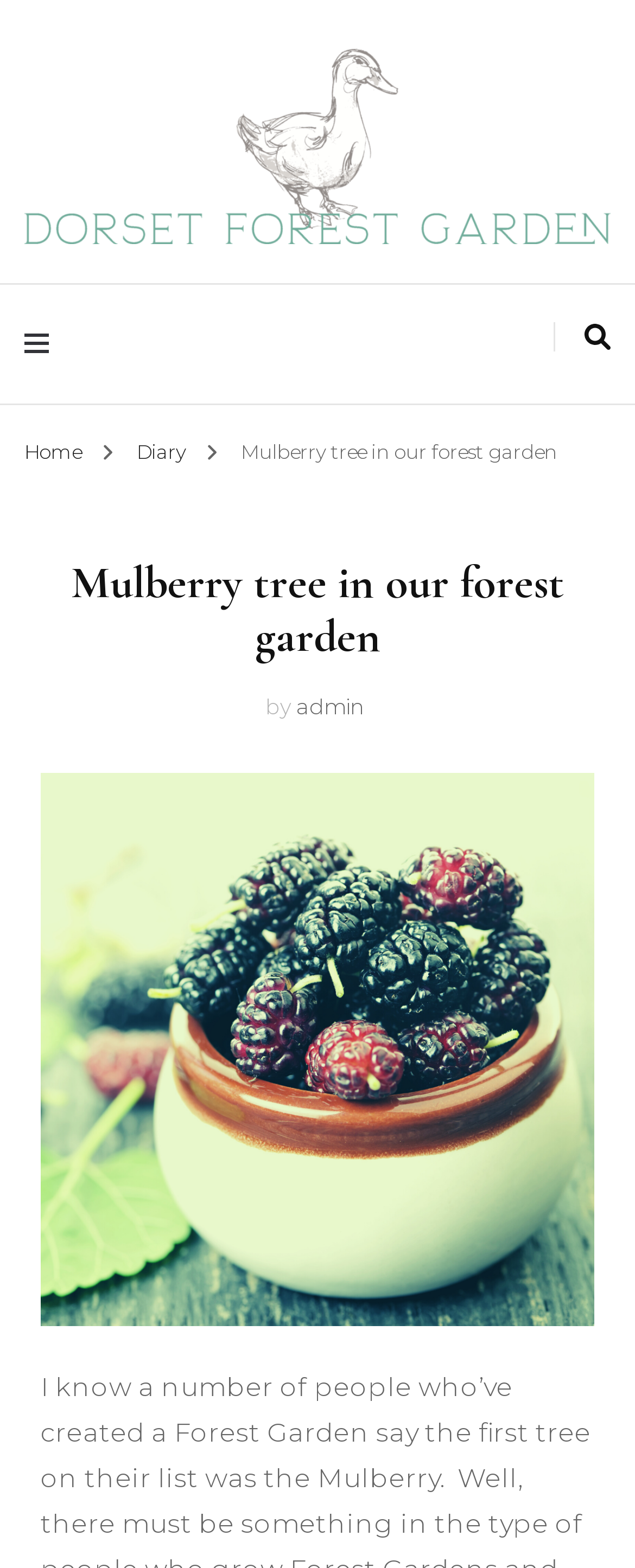Respond to the following question using a concise word or phrase: 
Is the search toggle button expanded?

No